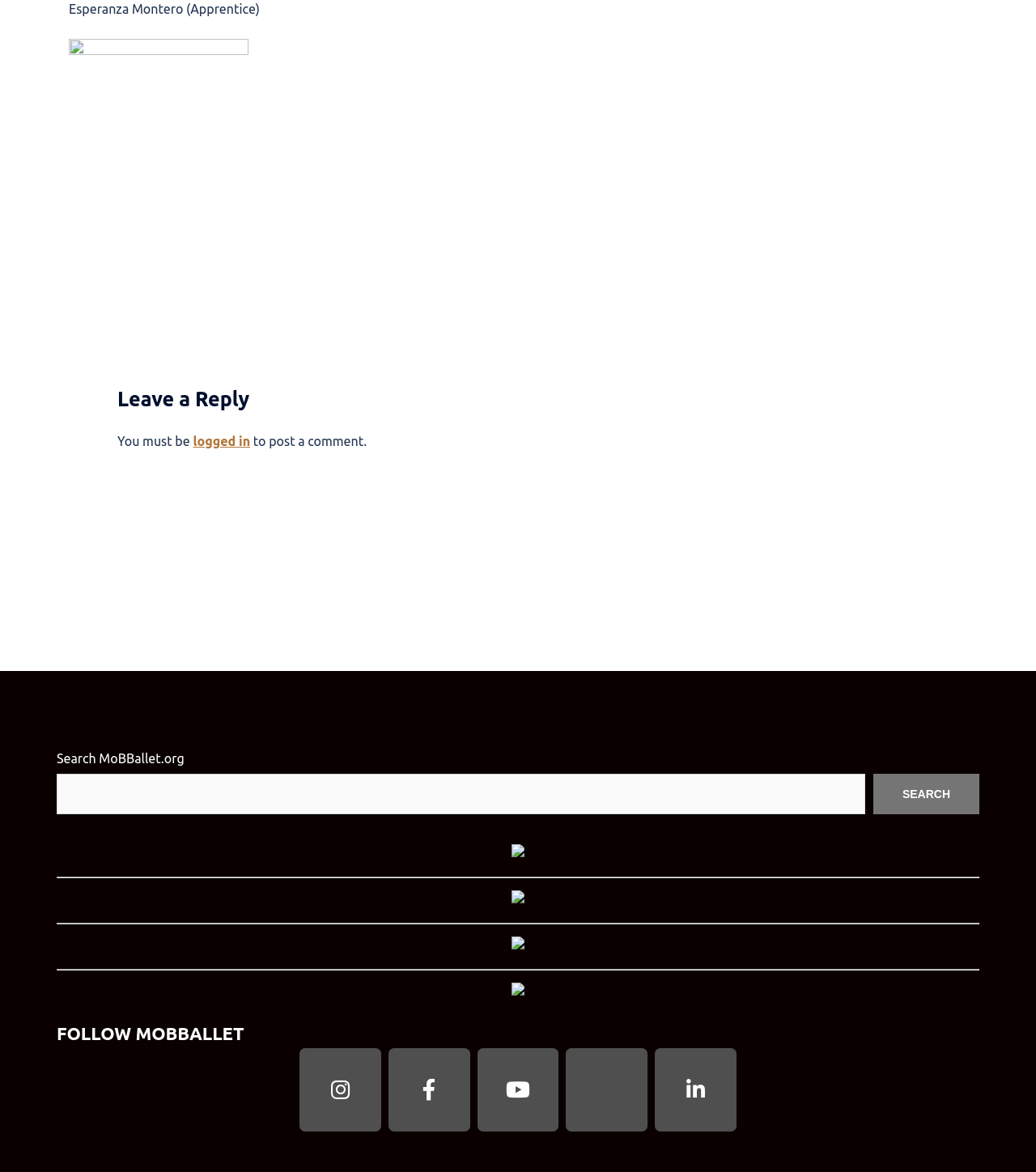Please determine the bounding box coordinates for the element that should be clicked to follow these instructions: "Search".

[0.843, 0.66, 0.945, 0.695]